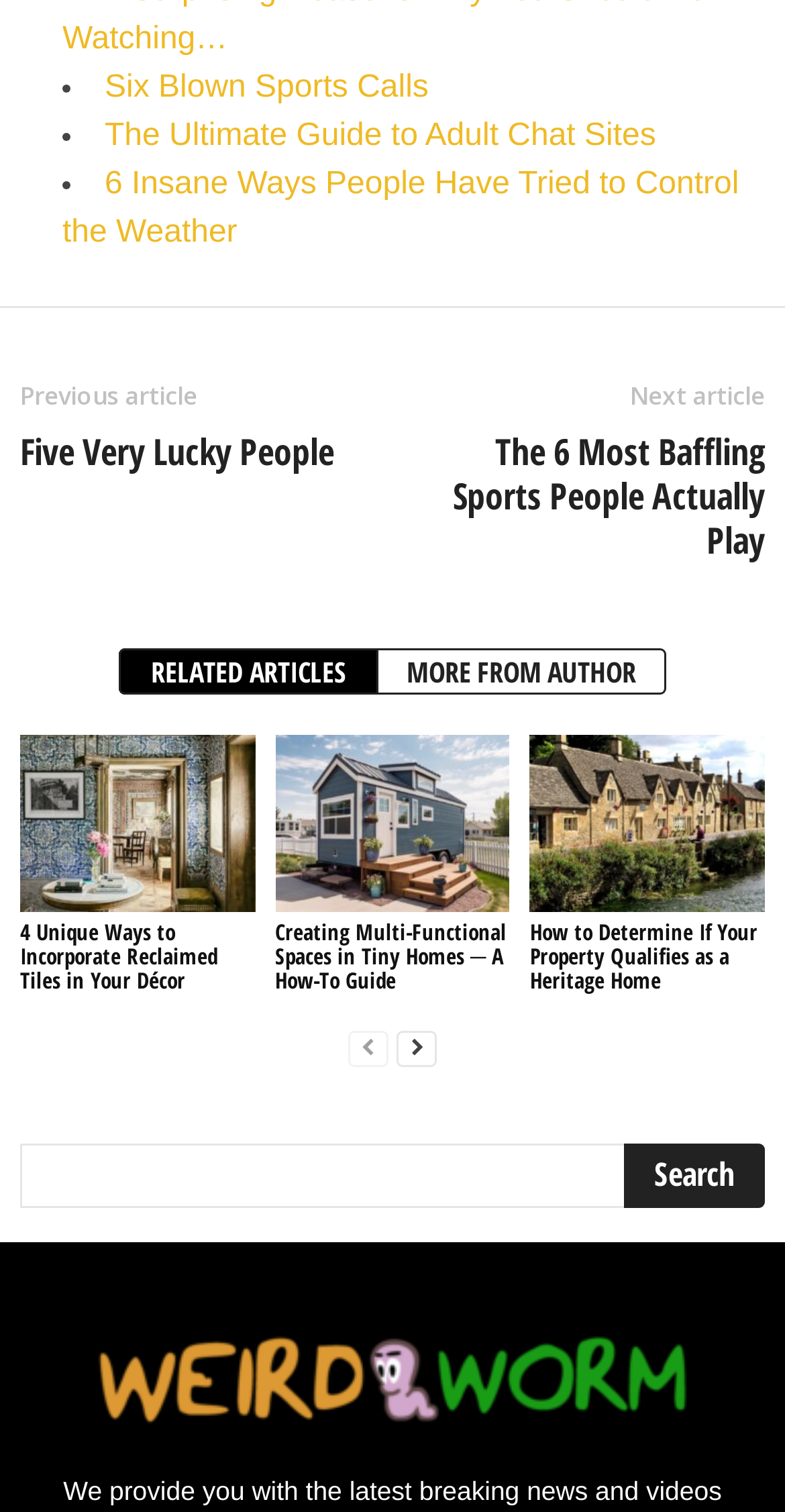What is the title of the last link on the webpage?
Kindly give a detailed and elaborate answer to the question.

The title of the last link on the webpage is 'Weird Worm' which can be found at the bottom of the webpage, indicated by the link element with the text 'Weird Worm'.